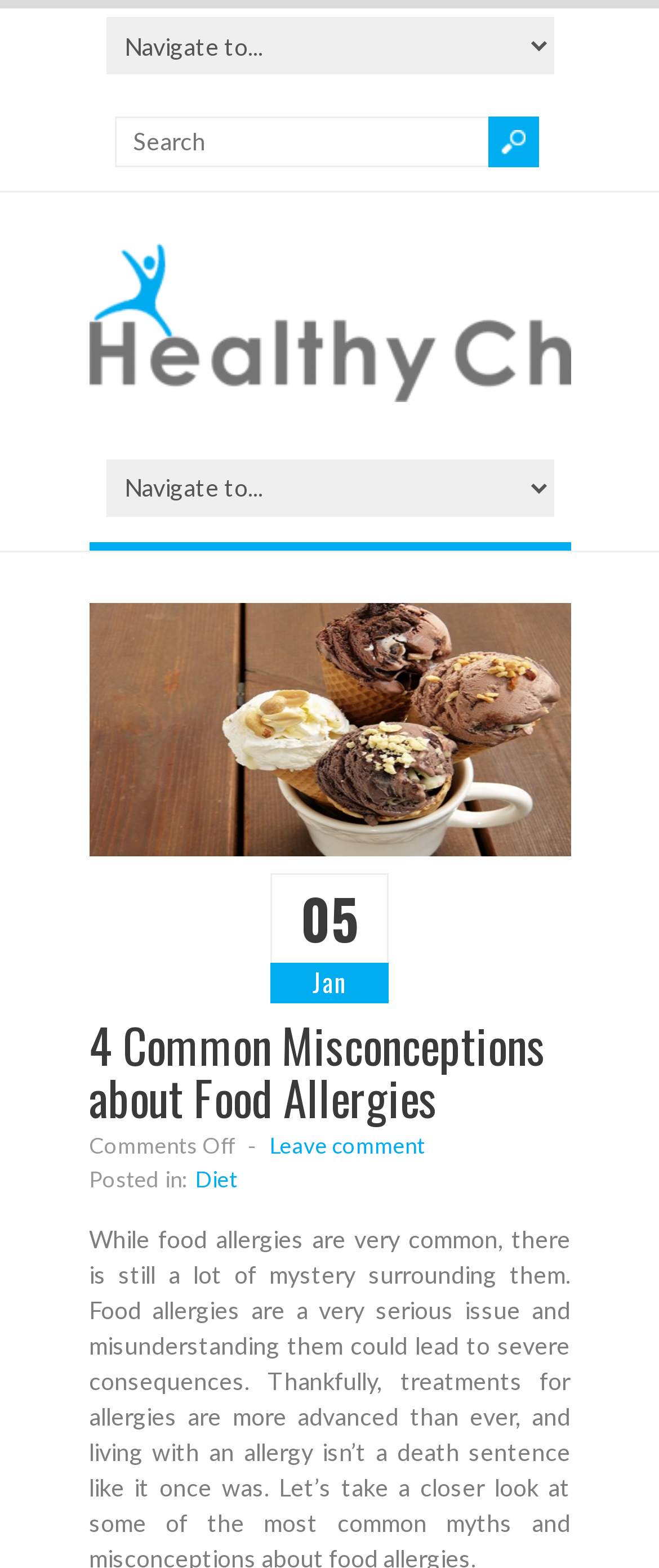What is the website's name?
Based on the visual information, provide a detailed and comprehensive answer.

I determined the website's name by looking at the heading element with the text 'Healthy CH' and an image with the same name, which suggests that it is the website's logo and name.